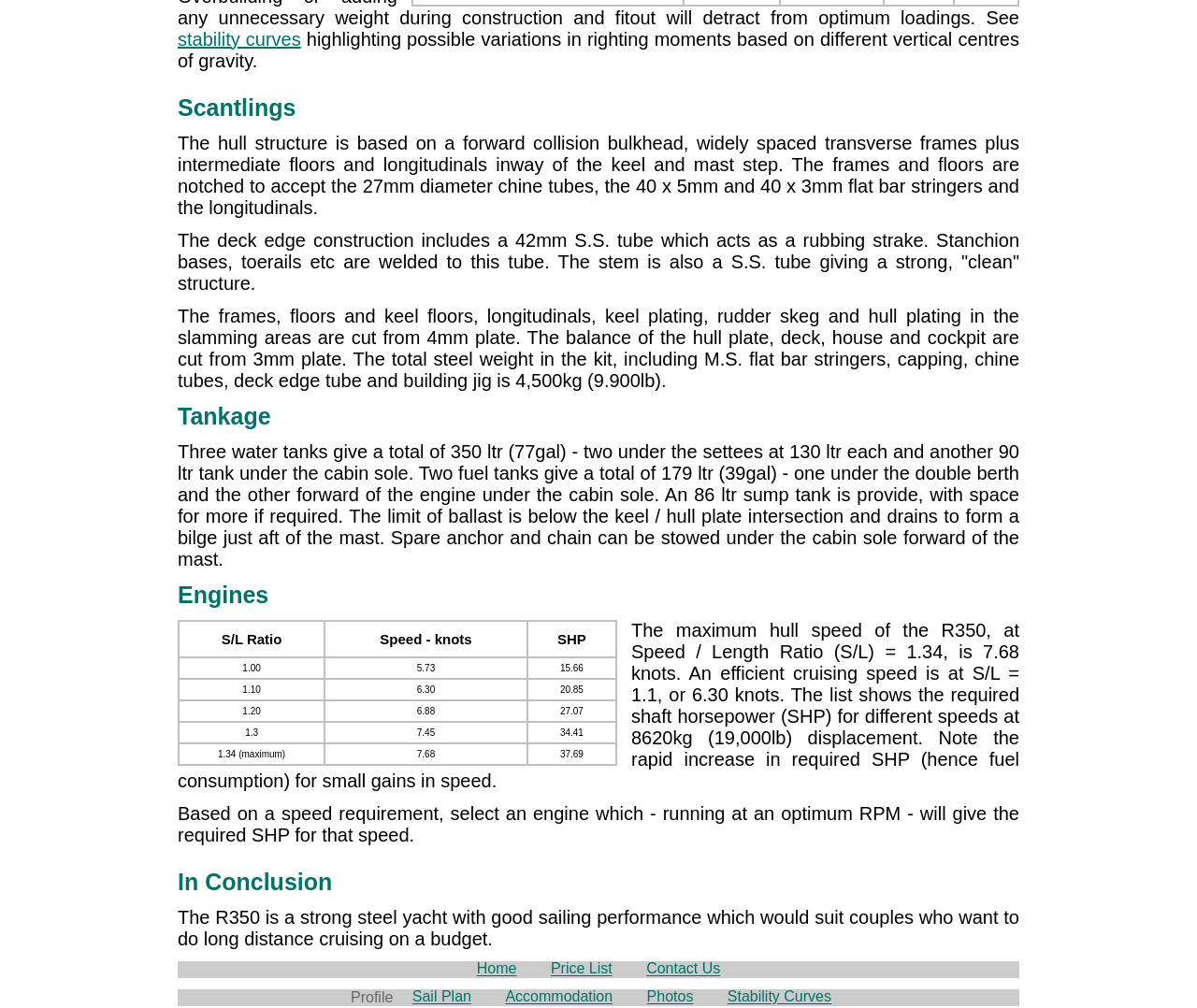Can you pinpoint the bounding box coordinates for the clickable element required for this instruction: "Click John Dider"? The coordinates should be four float numbers between 0 and 1, i.e., [left, top, right, bottom].

None